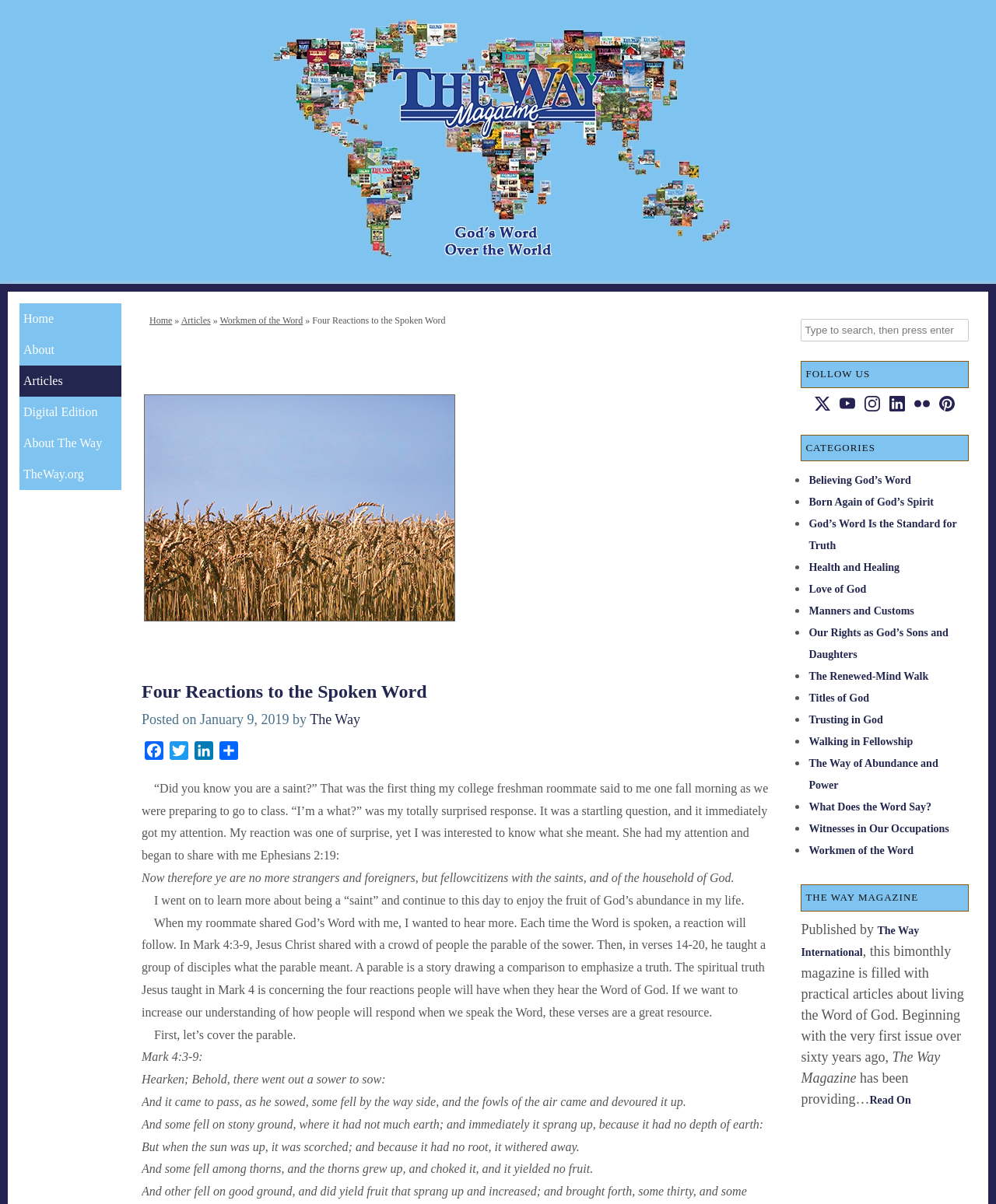Please determine the bounding box coordinates of the section I need to click to accomplish this instruction: "Read the article 'Four Reactions to the Spoken Word'".

[0.142, 0.291, 0.776, 0.555]